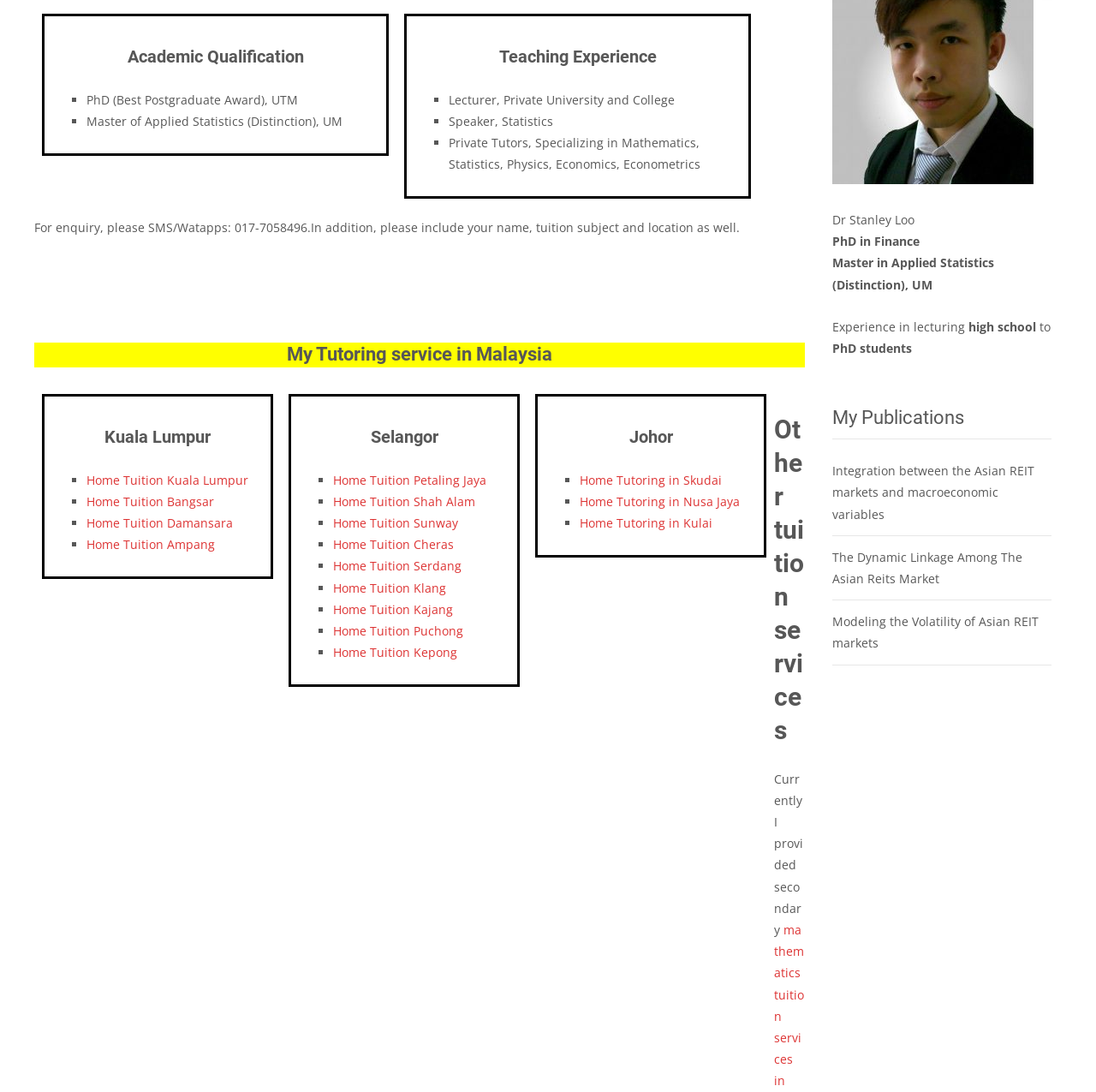Highlight the bounding box coordinates of the element you need to click to perform the following instruction: "Contact the tutor via SMS/Watsapp."

[0.031, 0.2, 0.675, 0.215]